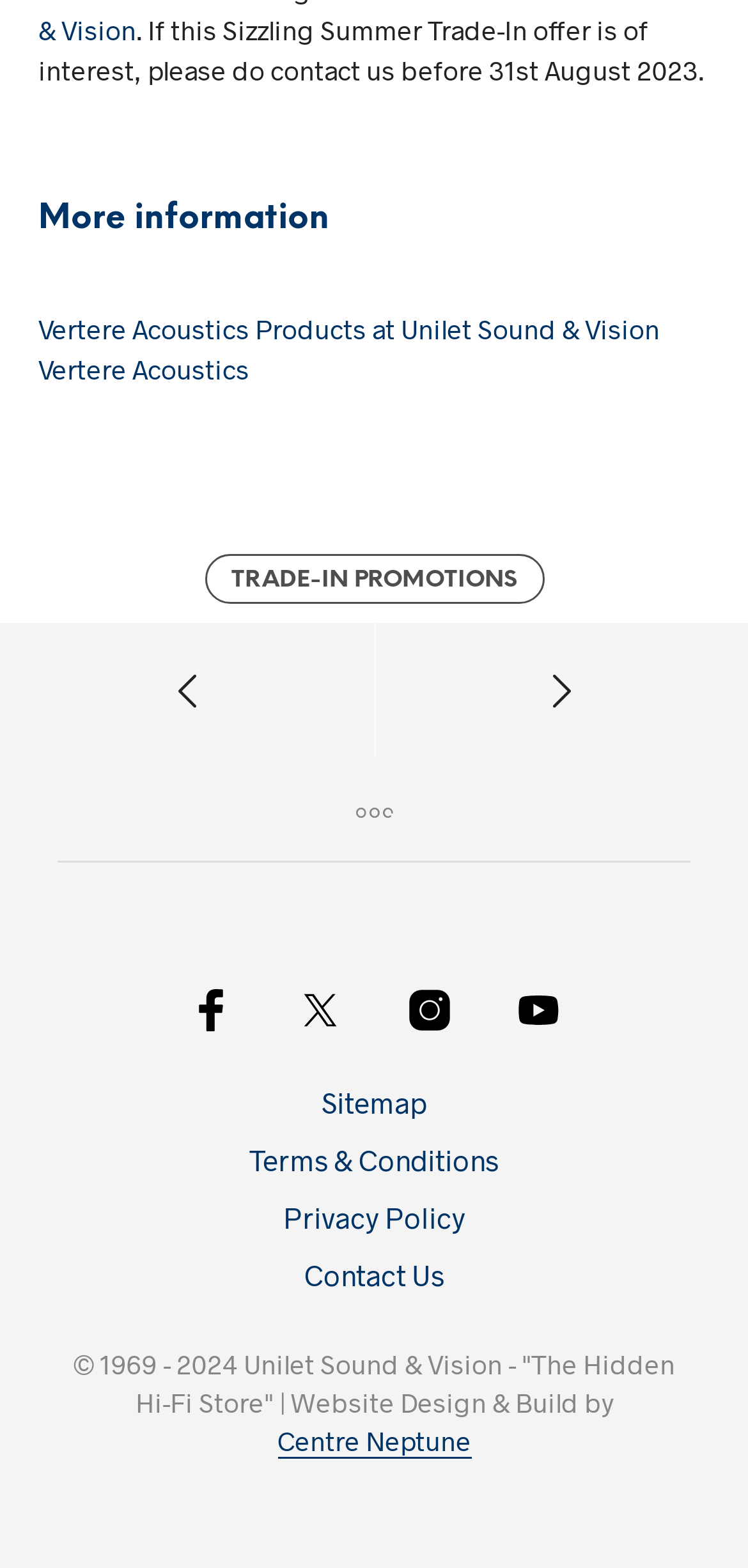Predict the bounding box of the UI element based on this description: "March 16, 2013".

None